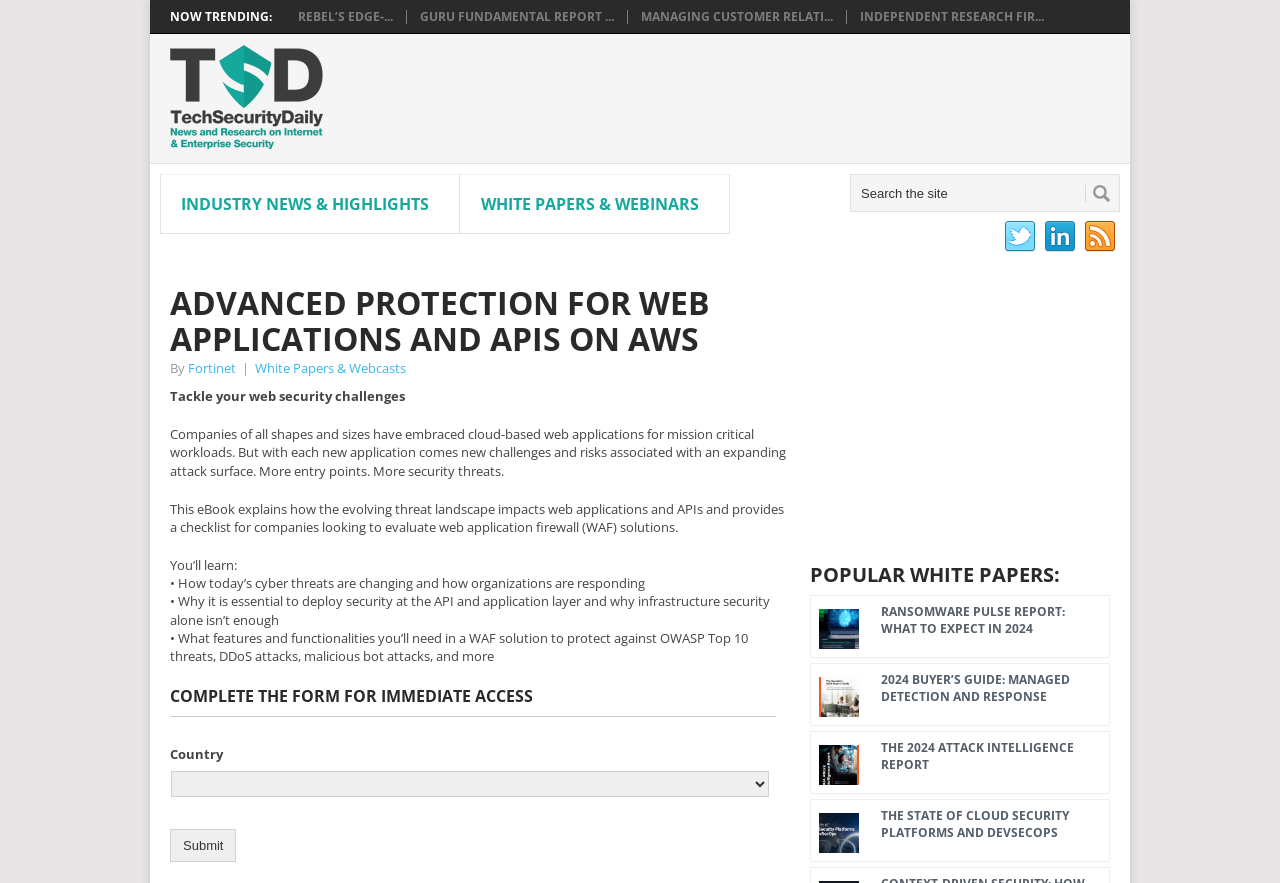Could you specify the bounding box coordinates for the clickable section to complete the following instruction: "View the white paper on ransomware pulse report"?

[0.688, 0.683, 0.832, 0.722]